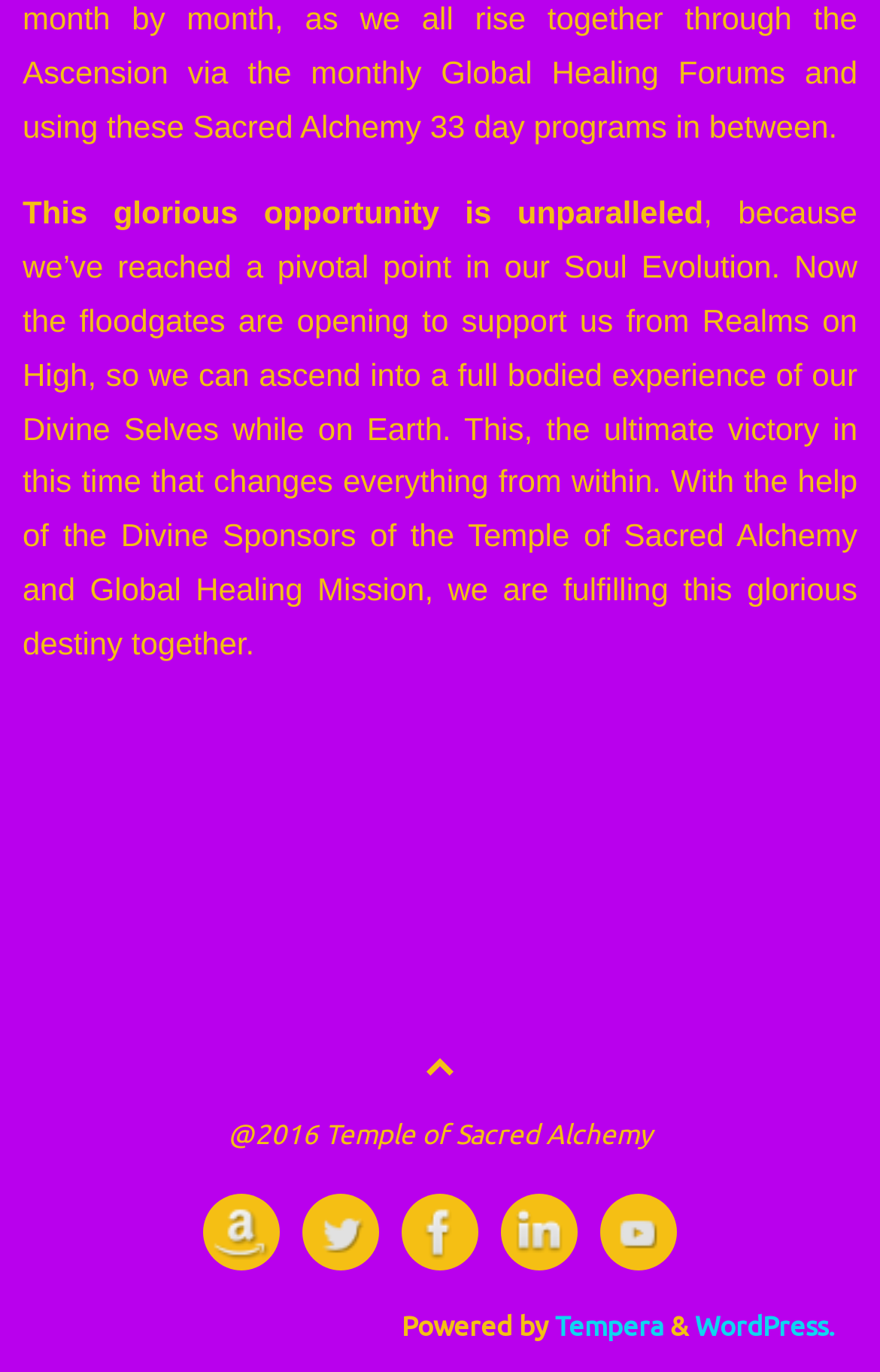Answer the following query with a single word or phrase:
How many columns are there in the layout table?

5